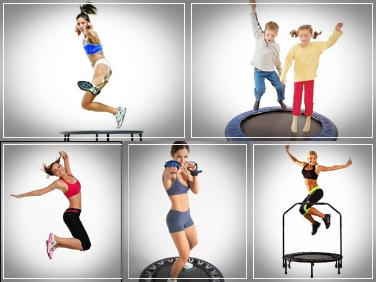What is the woman doing in the fourth panel?
Please craft a detailed and exhaustive response to the question.

In the fourth panel of the image, a woman is shown engaging in a vigorous workout routine that incorporates strength training alongside trampoline use, emphasizing the exercise and fitness benefits of trampolining.